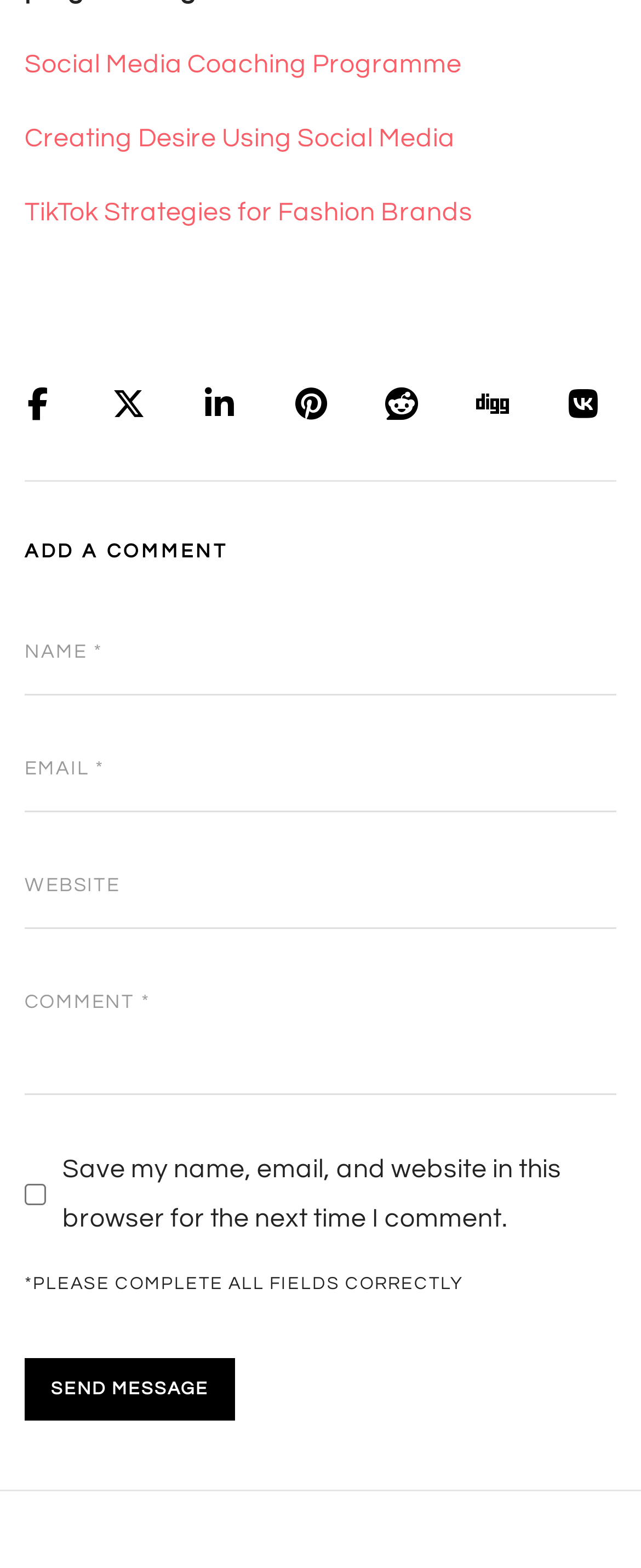What is the function of the icons?
Based on the image, give a concise answer in the form of a single word or short phrase.

Social media links